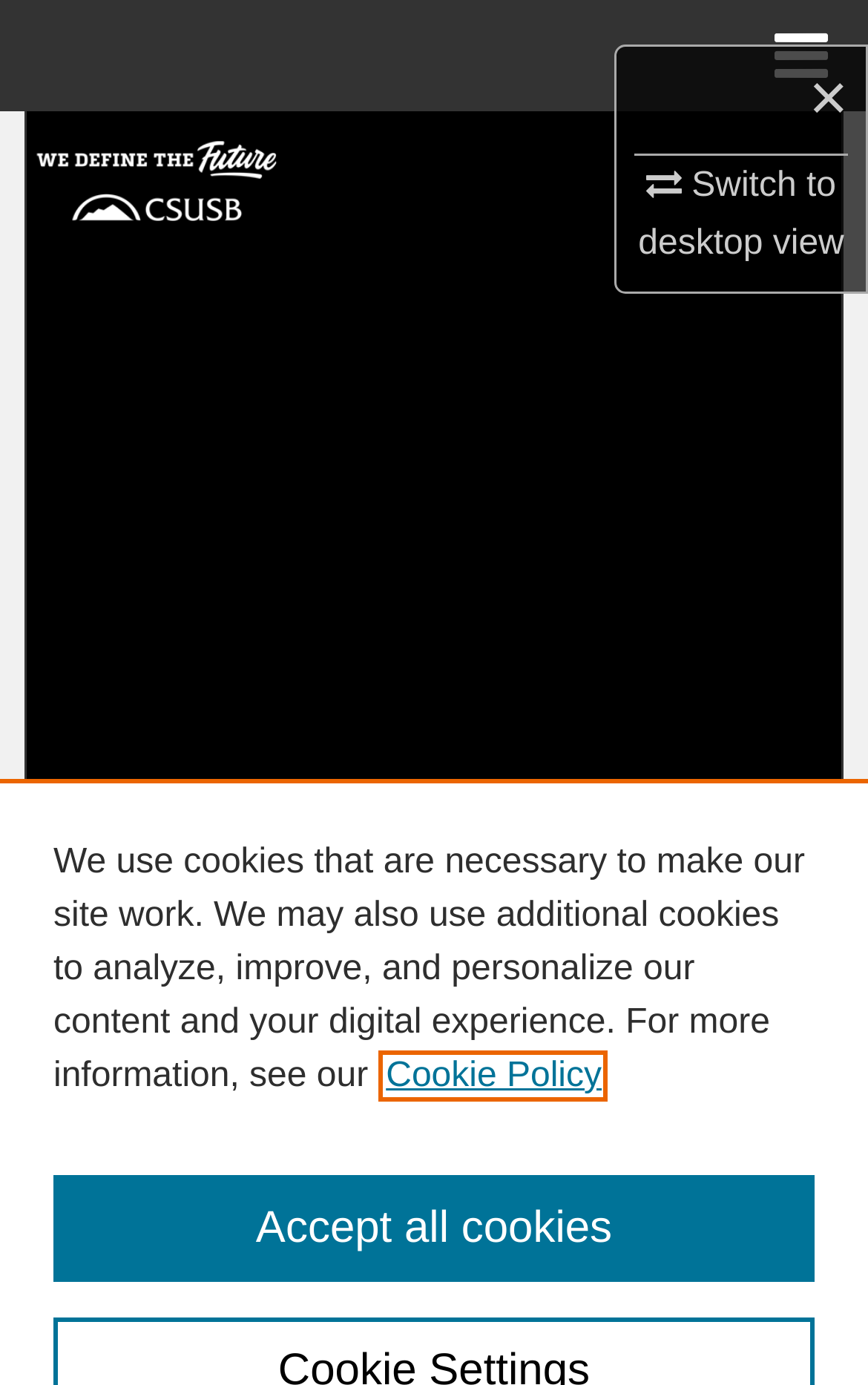Calculate the bounding box coordinates for the UI element based on the following description: "Browse Department, Program, or Office". Ensure the coordinates are four float numbers between 0 and 1, i.e., [left, top, right, bottom].

[0.0, 0.161, 1.0, 0.241]